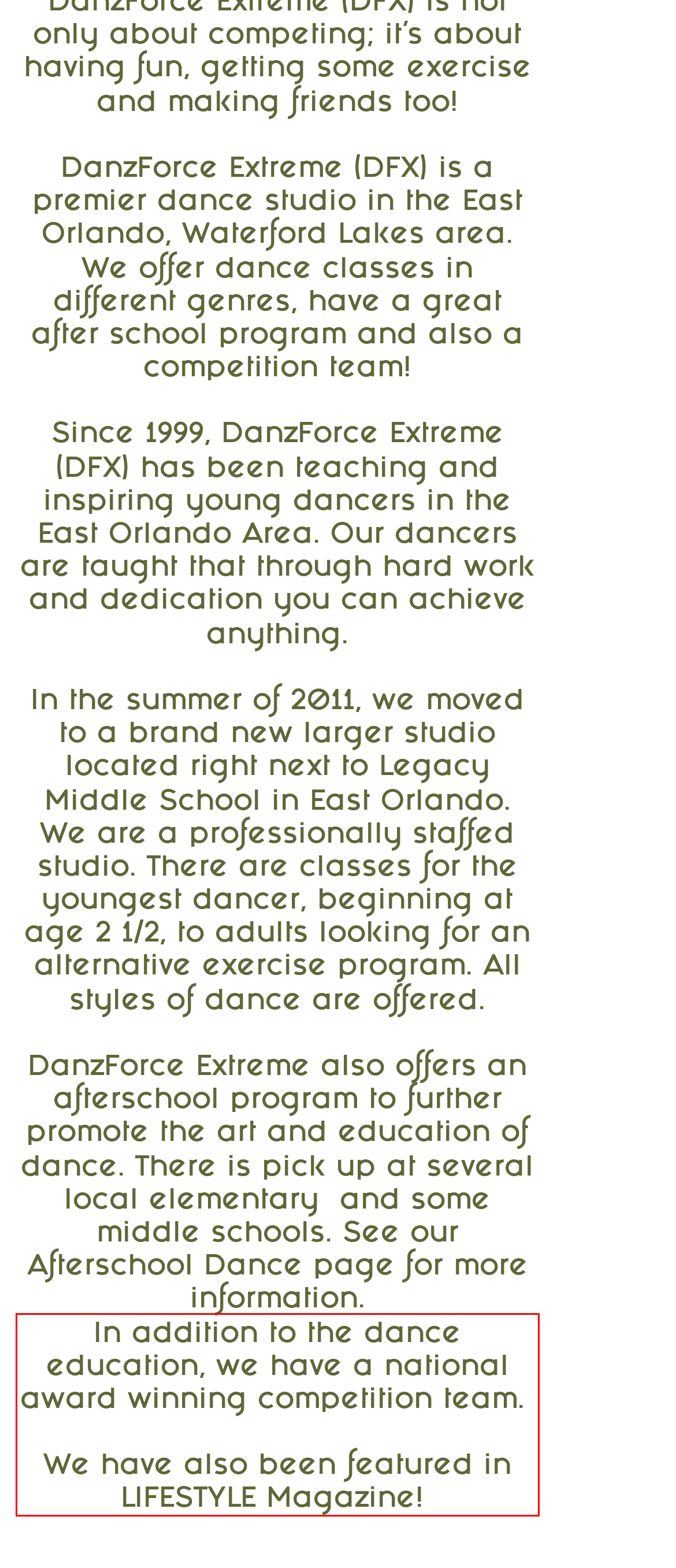Please perform OCR on the text content within the red bounding box that is highlighted in the provided webpage screenshot.

In addition to the dance education, we have a national award winning competition team. ​ We have also been featured in LIFESTYLE Magazine!